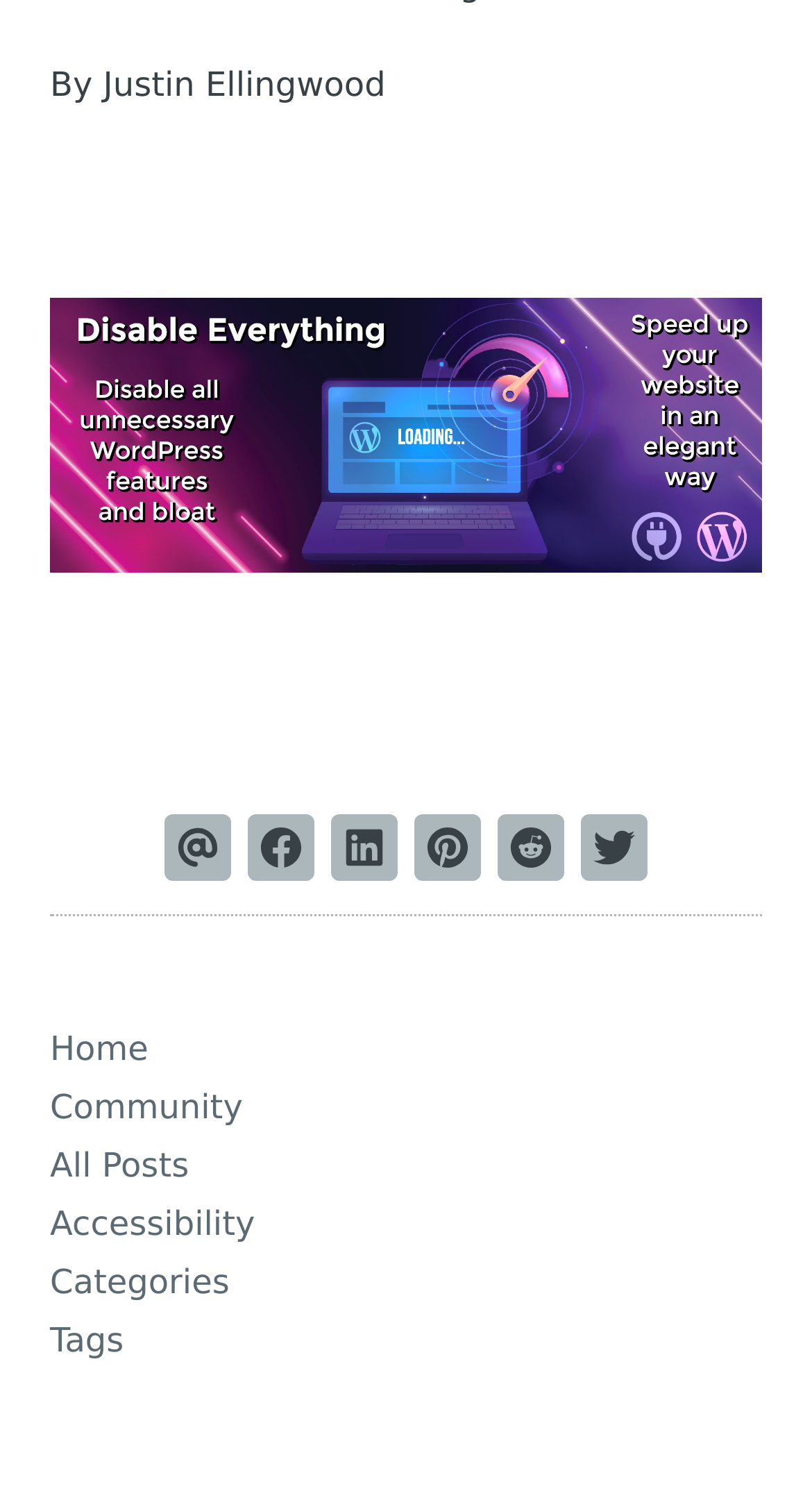Identify the bounding box coordinates of the section to be clicked to complete the task described by the following instruction: "Get help". The coordinates should be four float numbers between 0 and 1, formatted as [left, top, right, bottom].

None